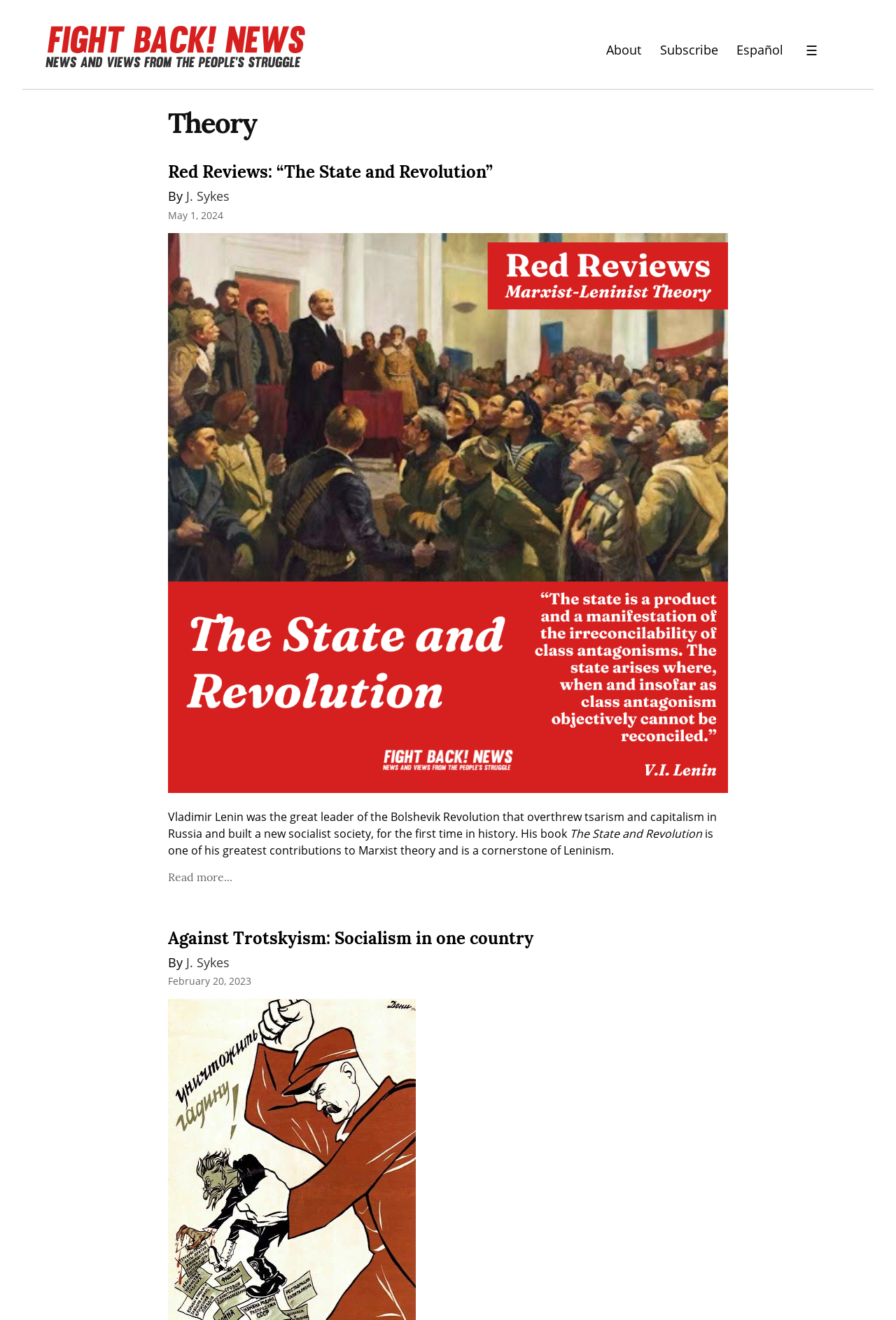Please study the image and answer the question comprehensively:
What is the name of the news website?

The name of the news website can be determined by looking at the heading element at the top of the webpage, which contains the text 'Fight Back! News'.